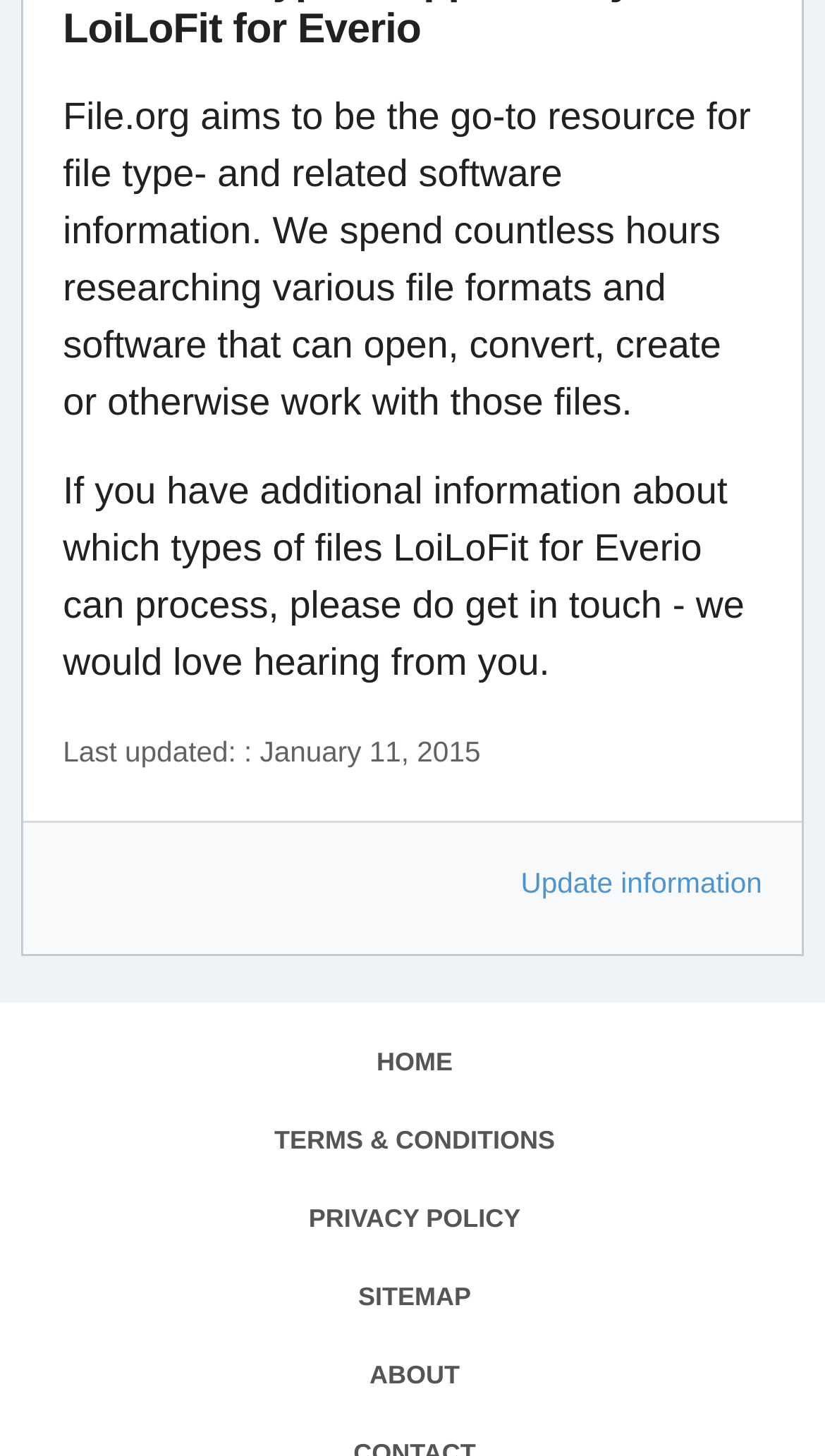How can users contribute to the website?
Using the information from the image, give a concise answer in one word or a short phrase.

Get in touch